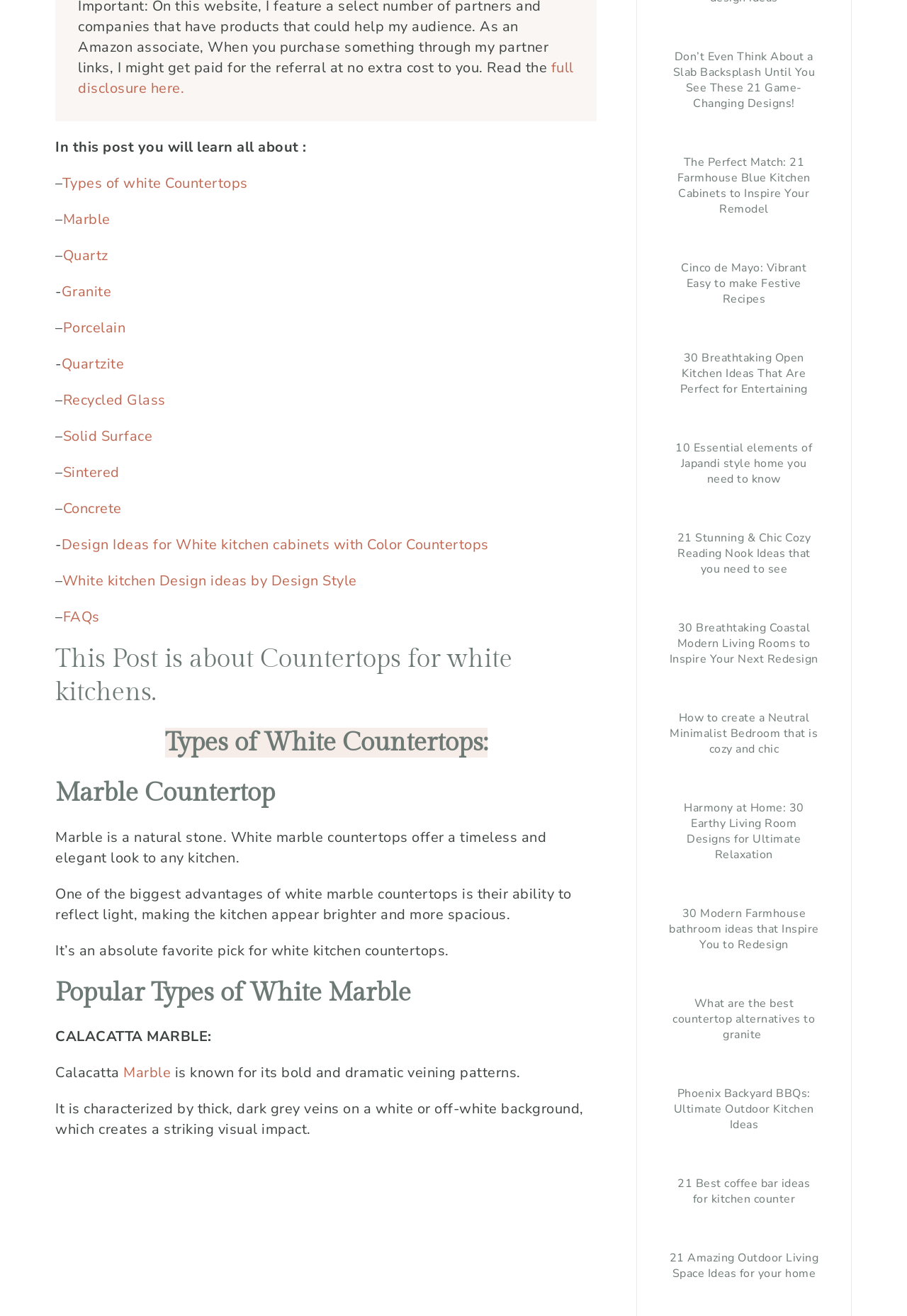Determine the bounding box coordinates for the area that should be clicked to carry out the following instruction: "learn about 'Design Ideas for White kitchen cabinets with Color Countertops'".

[0.068, 0.407, 0.539, 0.421]